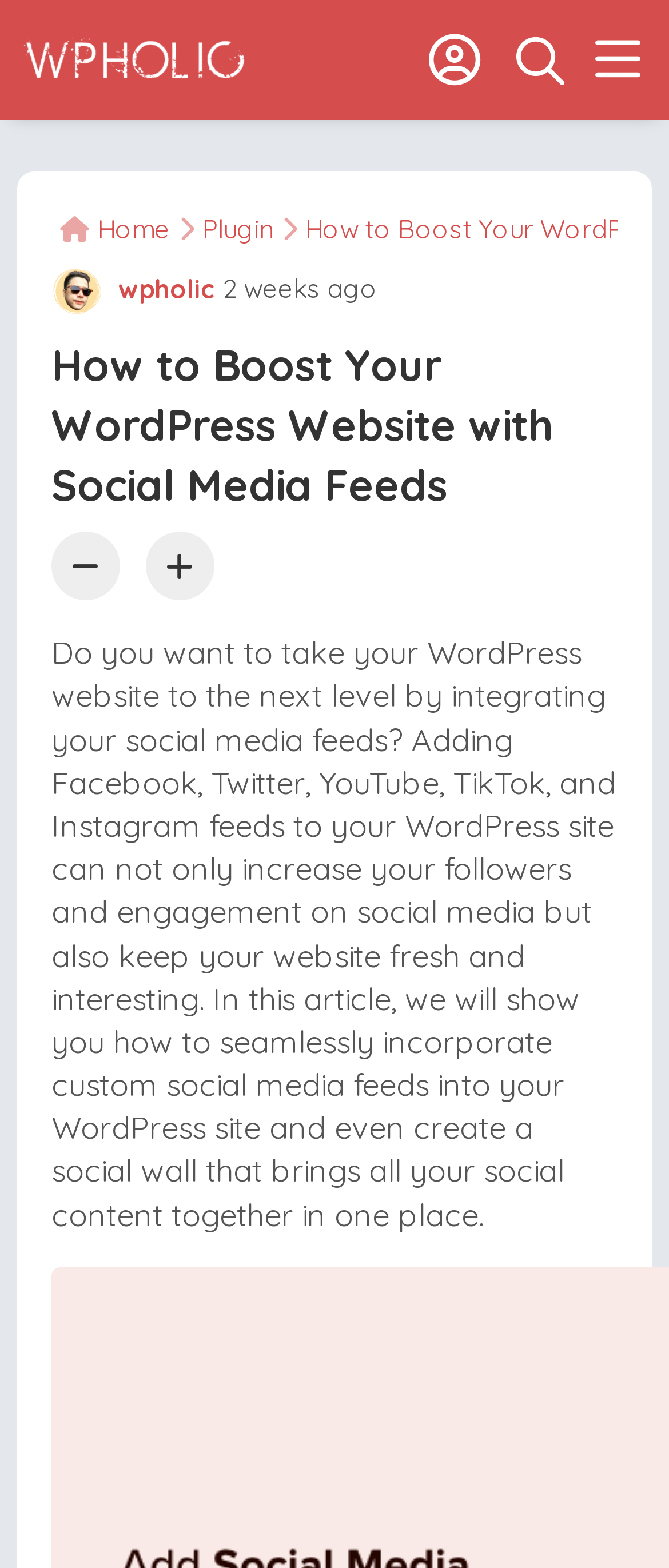Please respond in a single word or phrase: 
What is the time frame mentioned in the webpage?

2 weeks ago